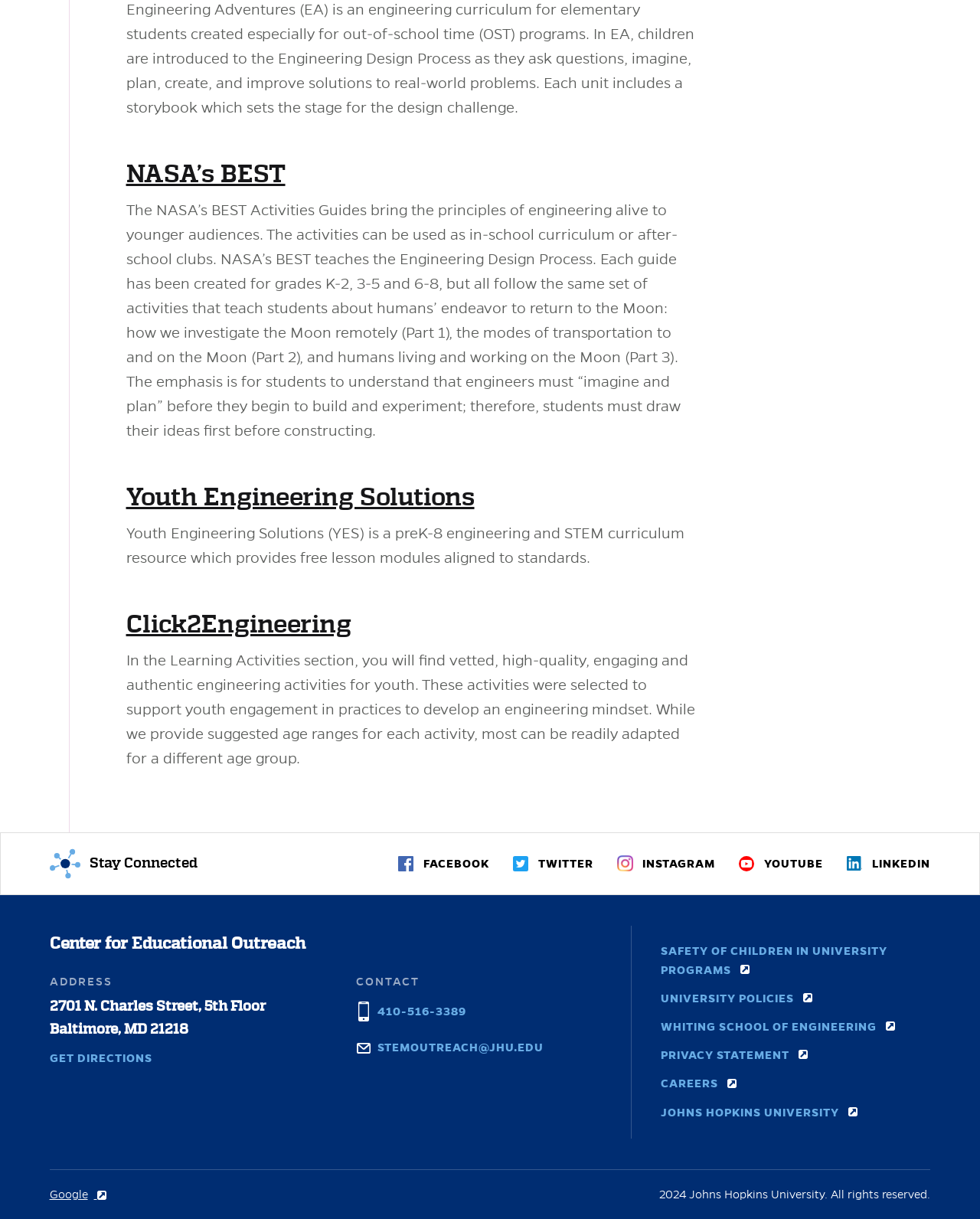Identify the bounding box coordinates of the clickable region to carry out the given instruction: "Follow on FACEBOOK".

[0.406, 0.692, 0.5, 0.725]